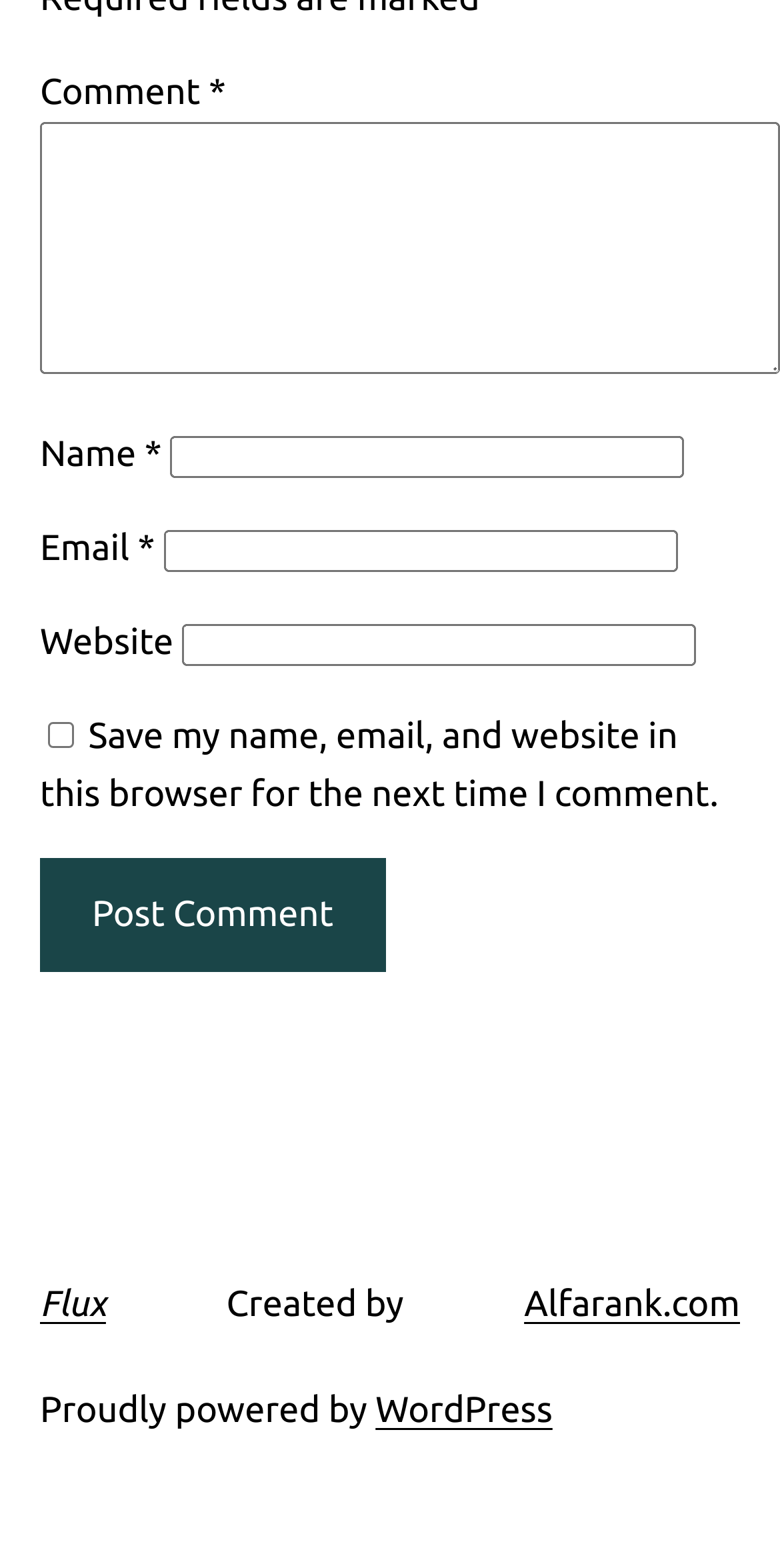Please provide a comprehensive response to the question based on the details in the image: Who created the website?

The text 'Created by' is followed by a link to 'Alfarank.com', indicating that the website was created by Alfarank.com.